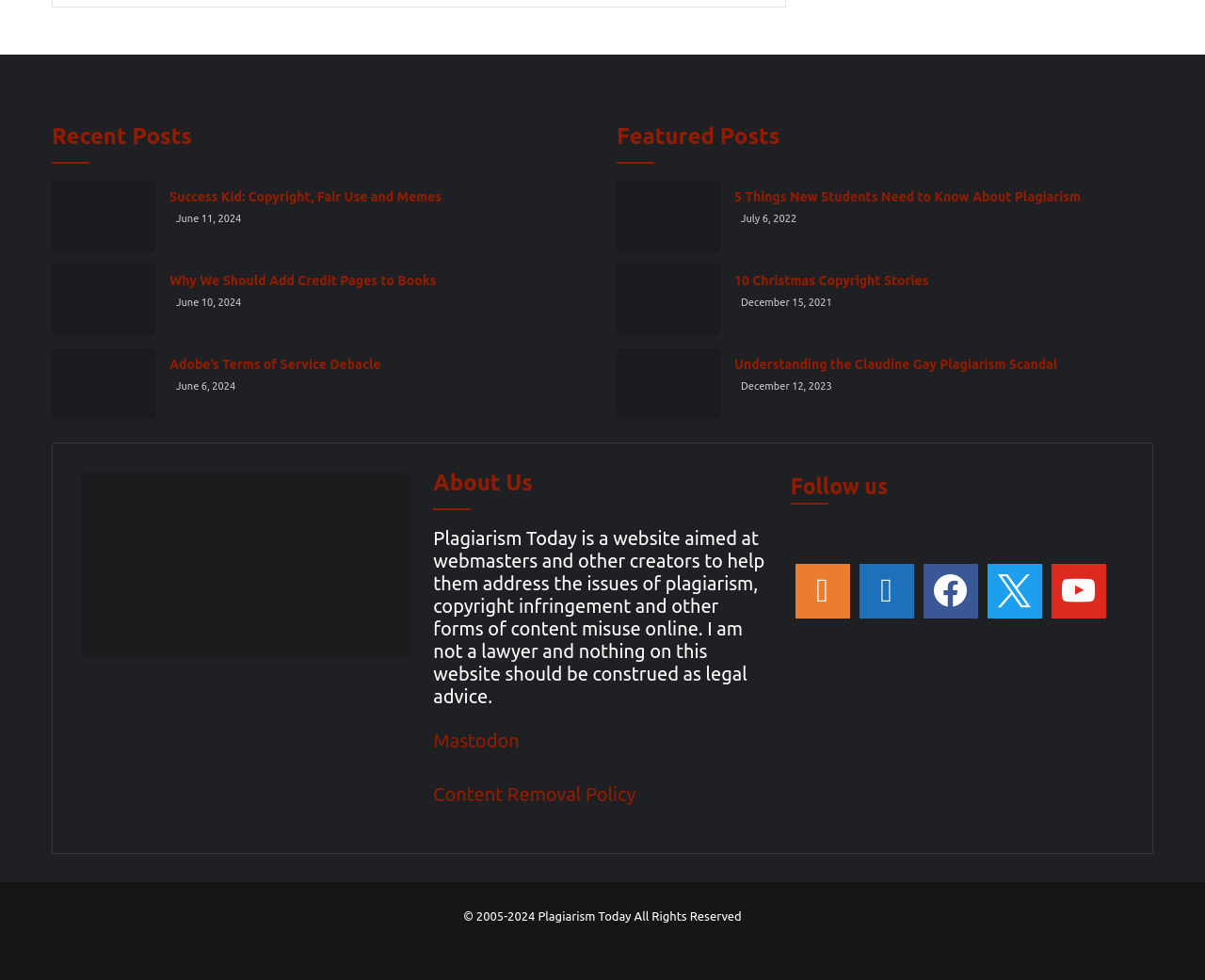Please find the bounding box for the UI element described by: "title="Default Label"".

[0.709, 0.57, 0.762, 0.636]